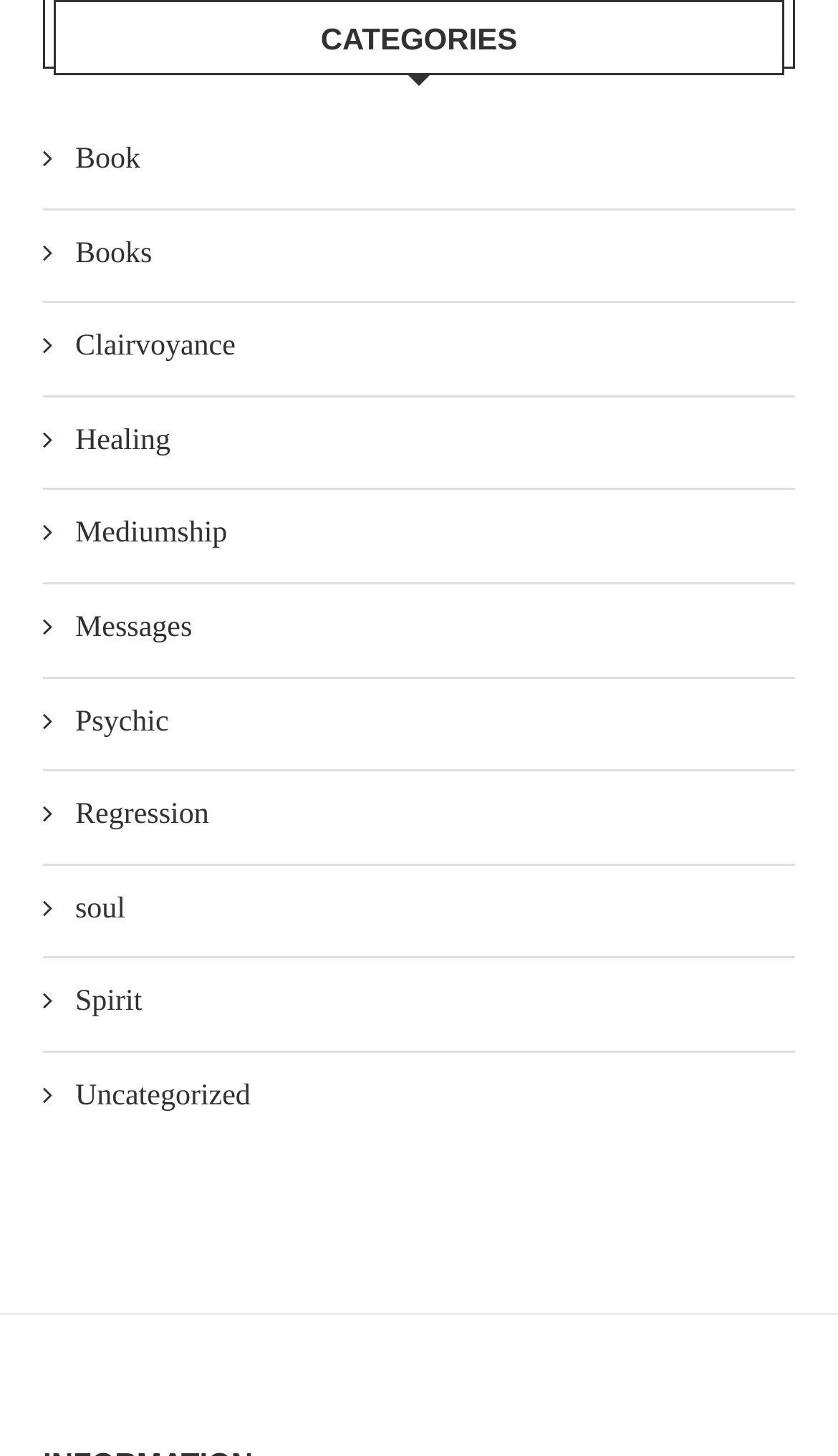Are the categories listed in alphabetical order?
Look at the image and answer the question with a single word or phrase.

Yes